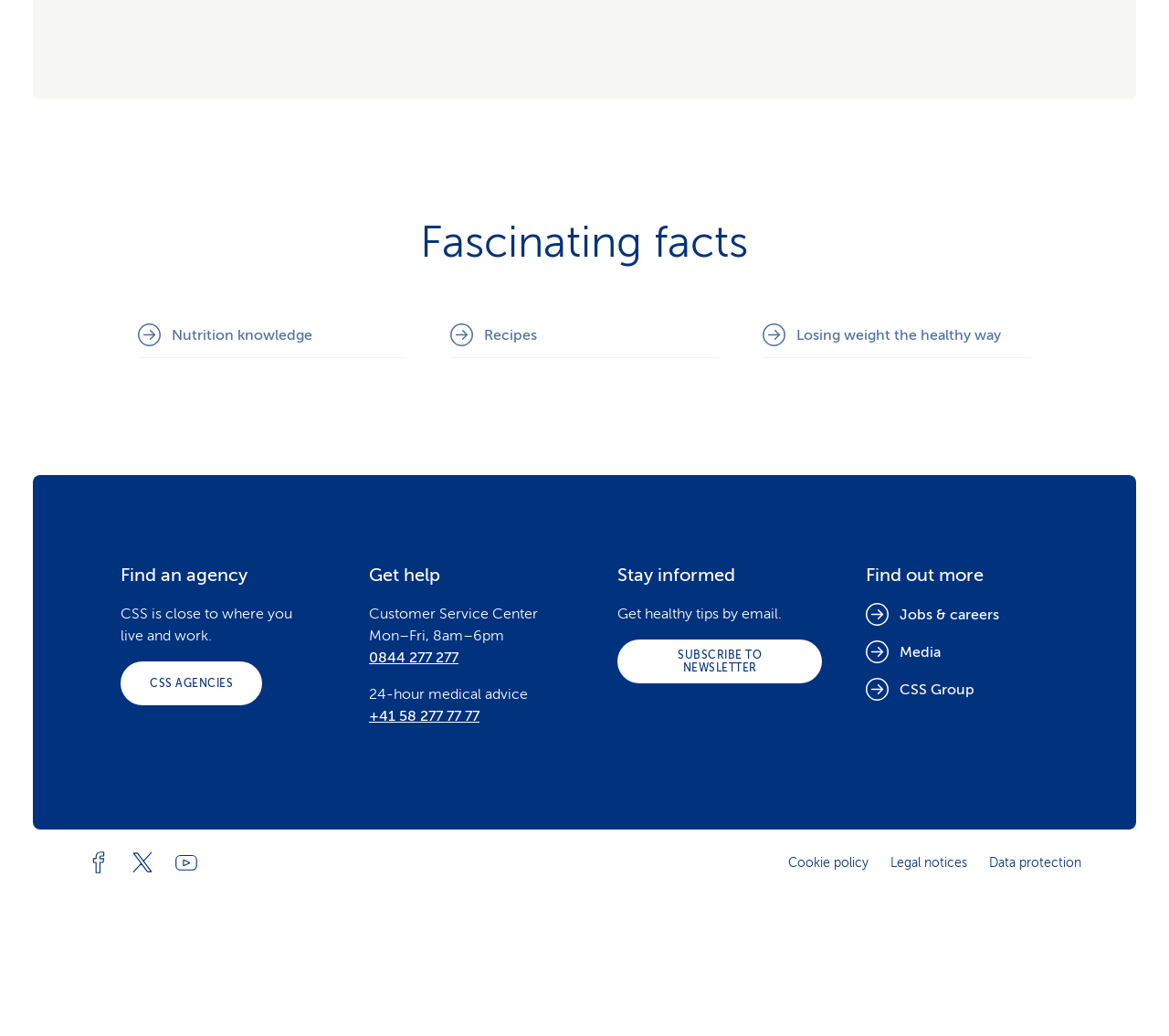Please analyze the image and provide a thorough answer to the question:
What is the purpose of the 'Find an agency' section?

The 'Find an agency' section has a link to 'CSS AGENCIES' and a description 'CSS is close to where you live and work', suggesting that the purpose of this section is to help users locate CSS agencies near their location.